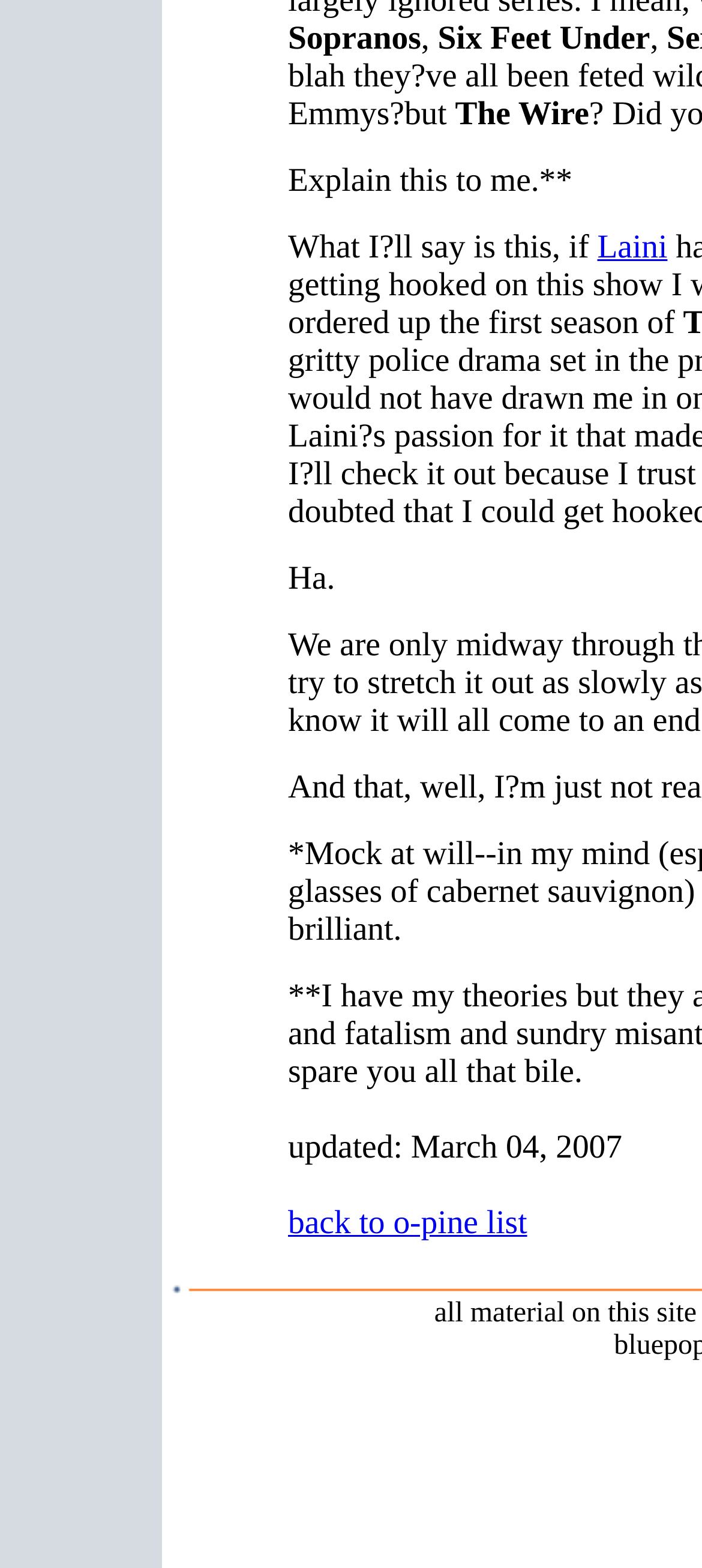Using a single word or phrase, answer the following question: 
What is the name of the TV show mentioned first?

Six Feet Under